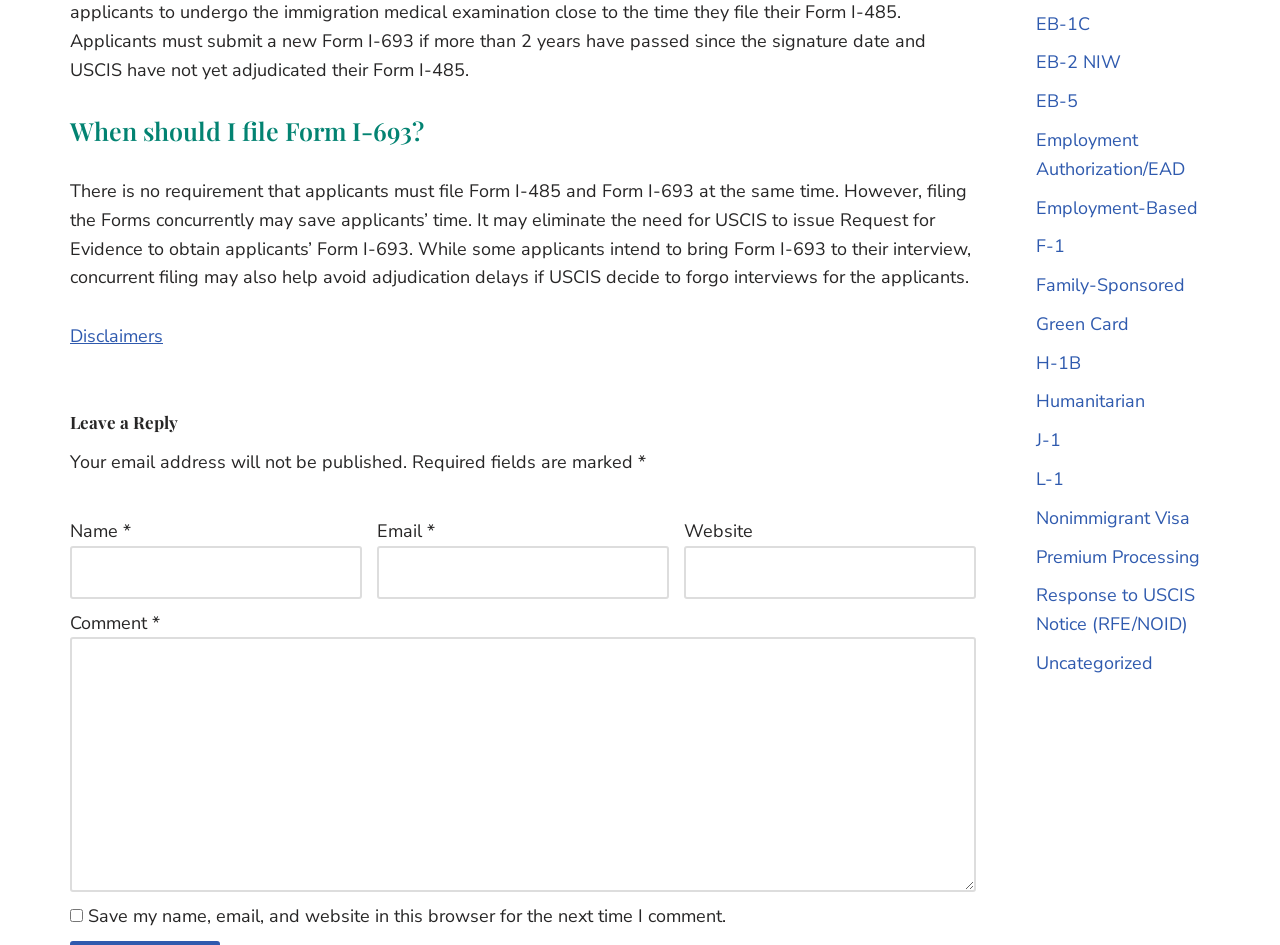Using the elements shown in the image, answer the question comprehensively: What is required to be filled in the comment section?

The webpage indicates that the fields 'Name' and 'Email' are required to be filled in, as denoted by the asterisk symbol, in order to leave a comment.